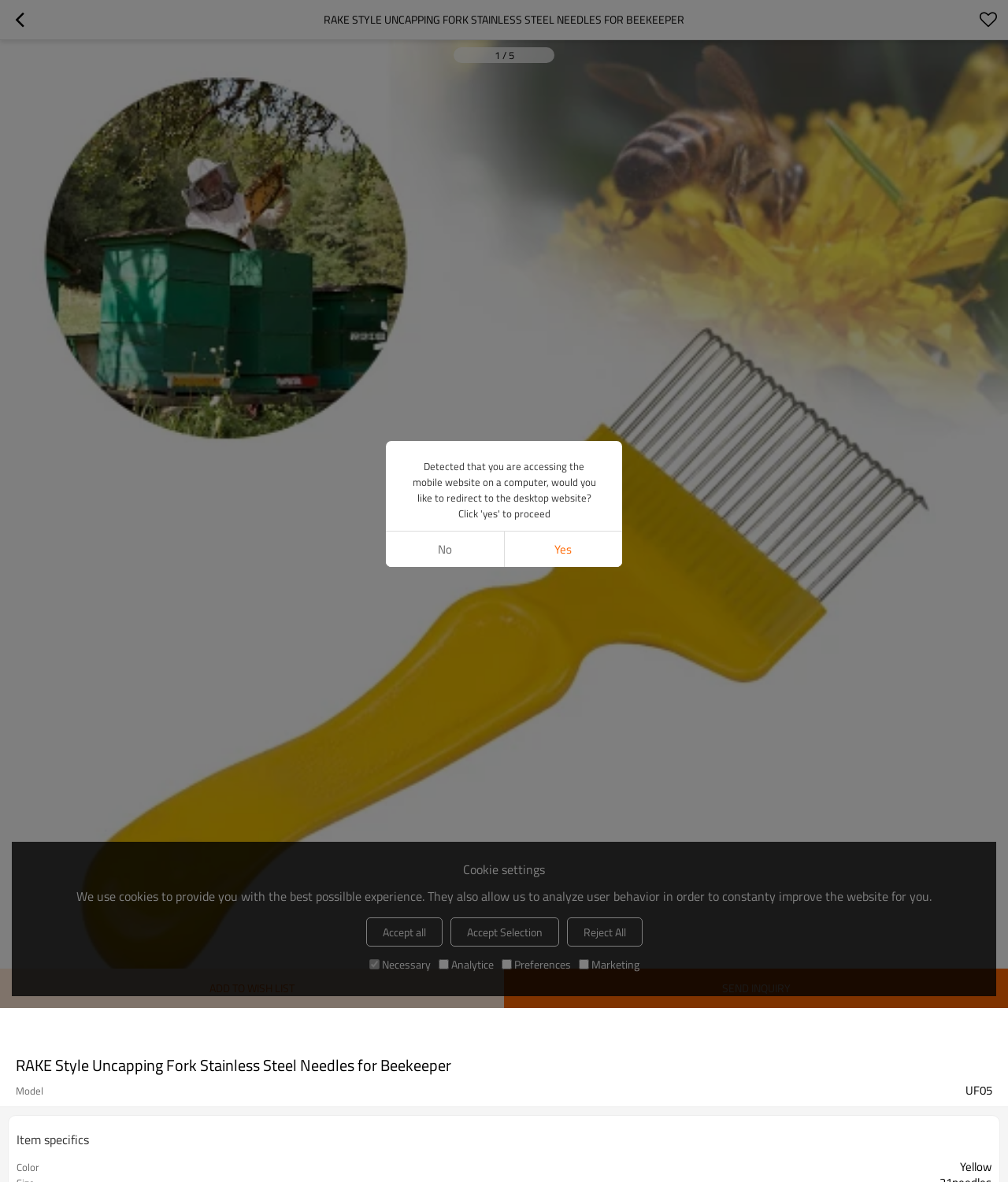Please determine the bounding box coordinates of the area that needs to be clicked to complete this task: 'Click the send inquiry button'. The coordinates must be four float numbers between 0 and 1, formatted as [left, top, right, bottom].

[0.5, 0.819, 1.0, 0.853]